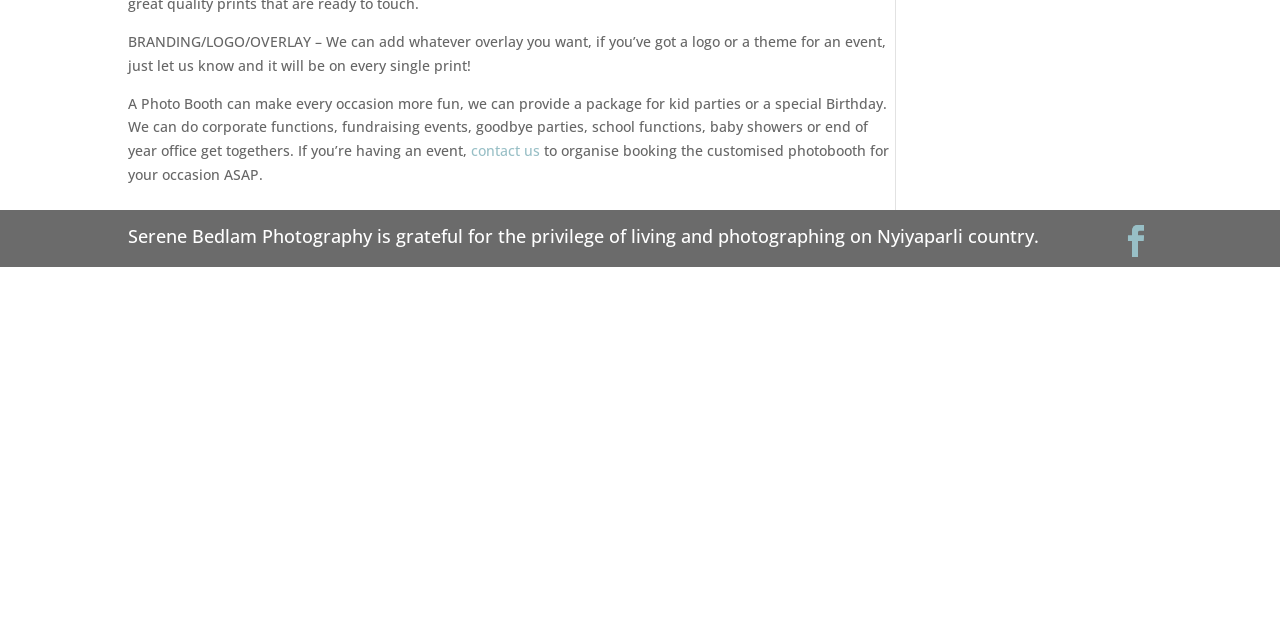Predict the bounding box of the UI element that fits this description: "contact us".

[0.368, 0.221, 0.422, 0.25]